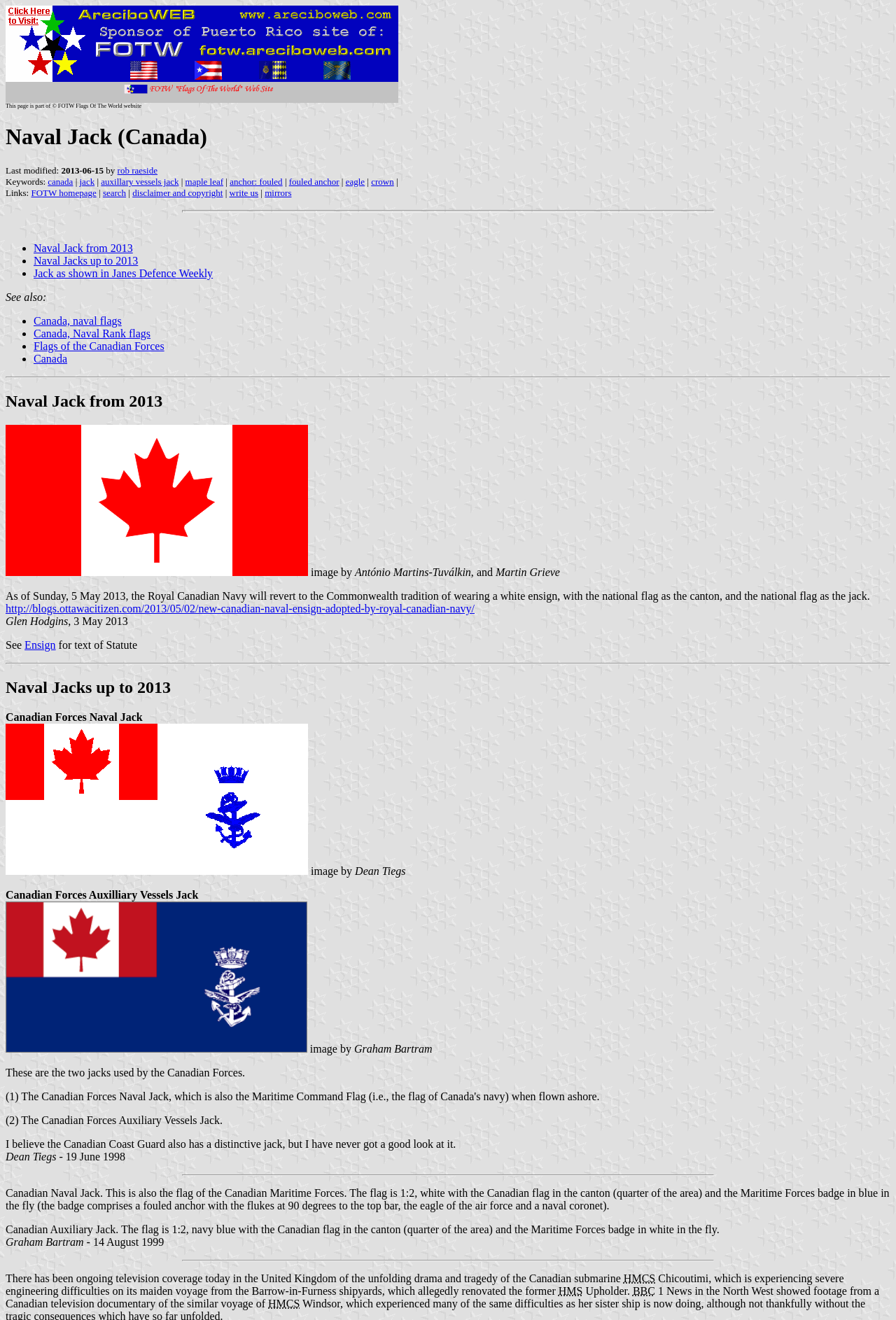Please identify the bounding box coordinates of the clickable element to fulfill the following instruction: "Search for keywords". The coordinates should be four float numbers between 0 and 1, i.e., [left, top, right, bottom].

[0.053, 0.134, 0.082, 0.142]